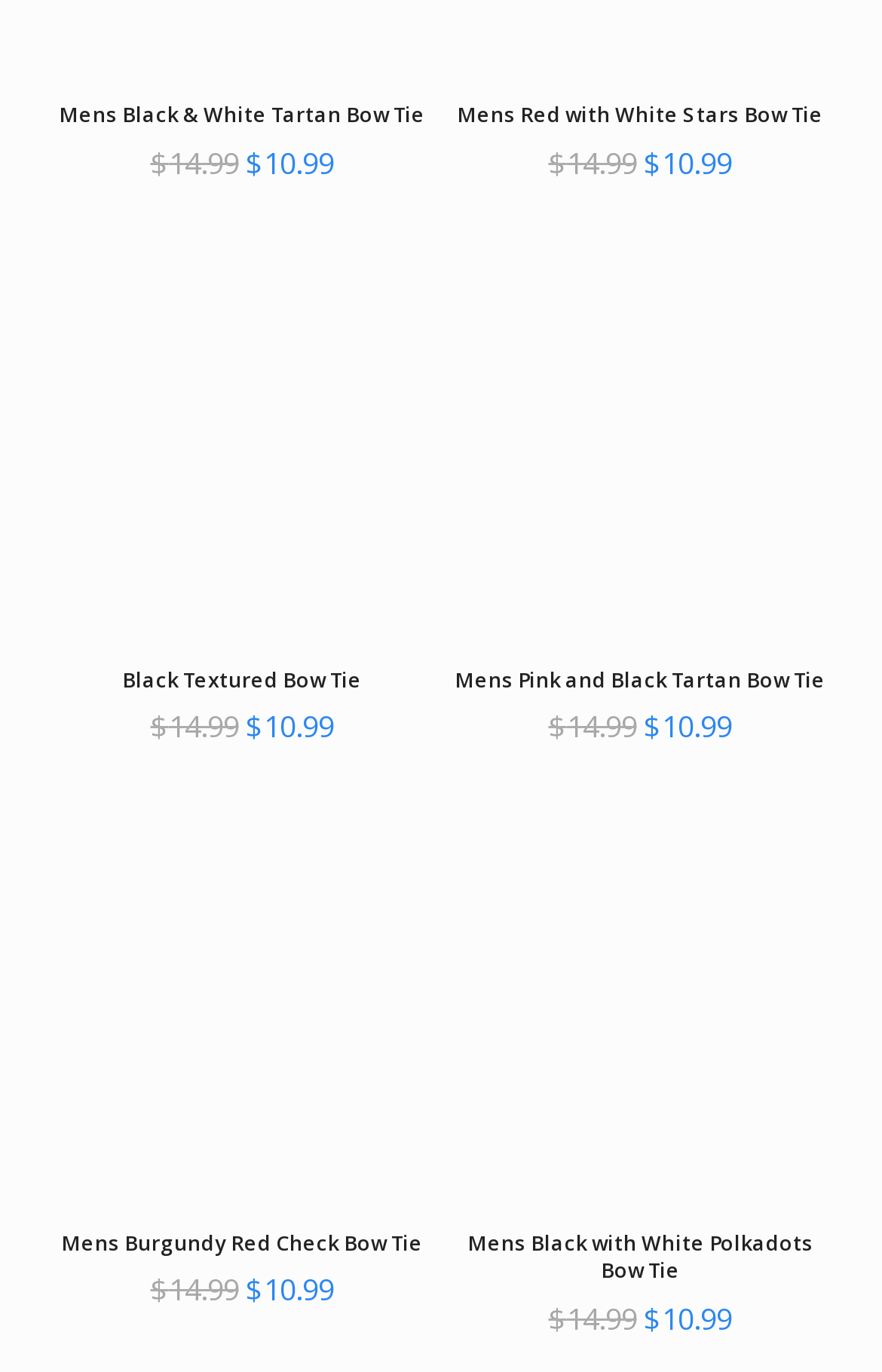Utilize the information from the image to answer the question in detail:
What is the color of the Mens Pink And Black Tartan Bow Tie?

I looked at the image of the Mens Pink And Black Tartan Bow Tie and saw that it has a pink and black tartan pattern, so I concluded that the color of the bow tie is pink and black.